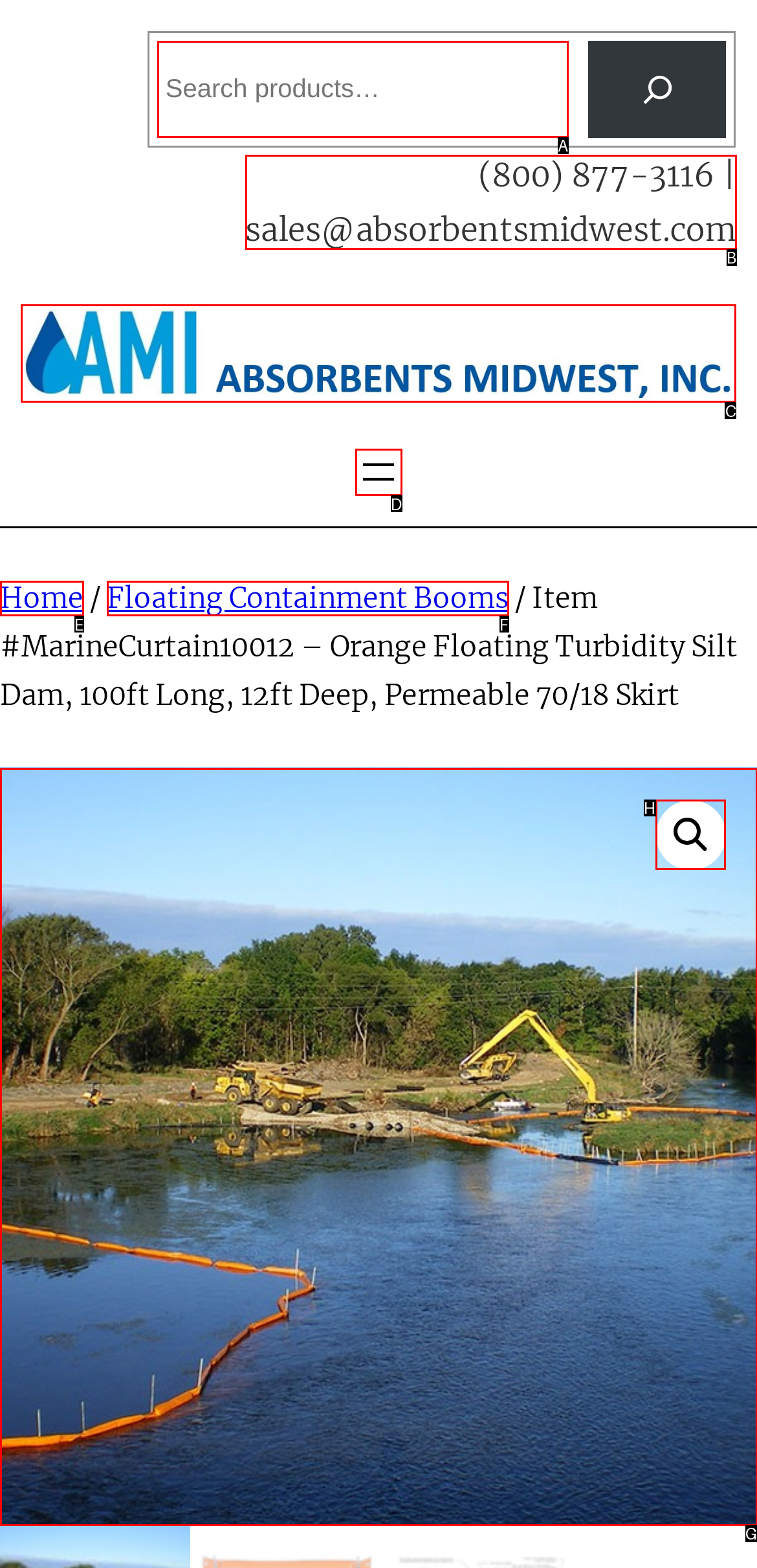Determine the letter of the UI element I should click on to complete the task: Contact Absorbents Midwest, Inc. from the provided choices in the screenshot.

B